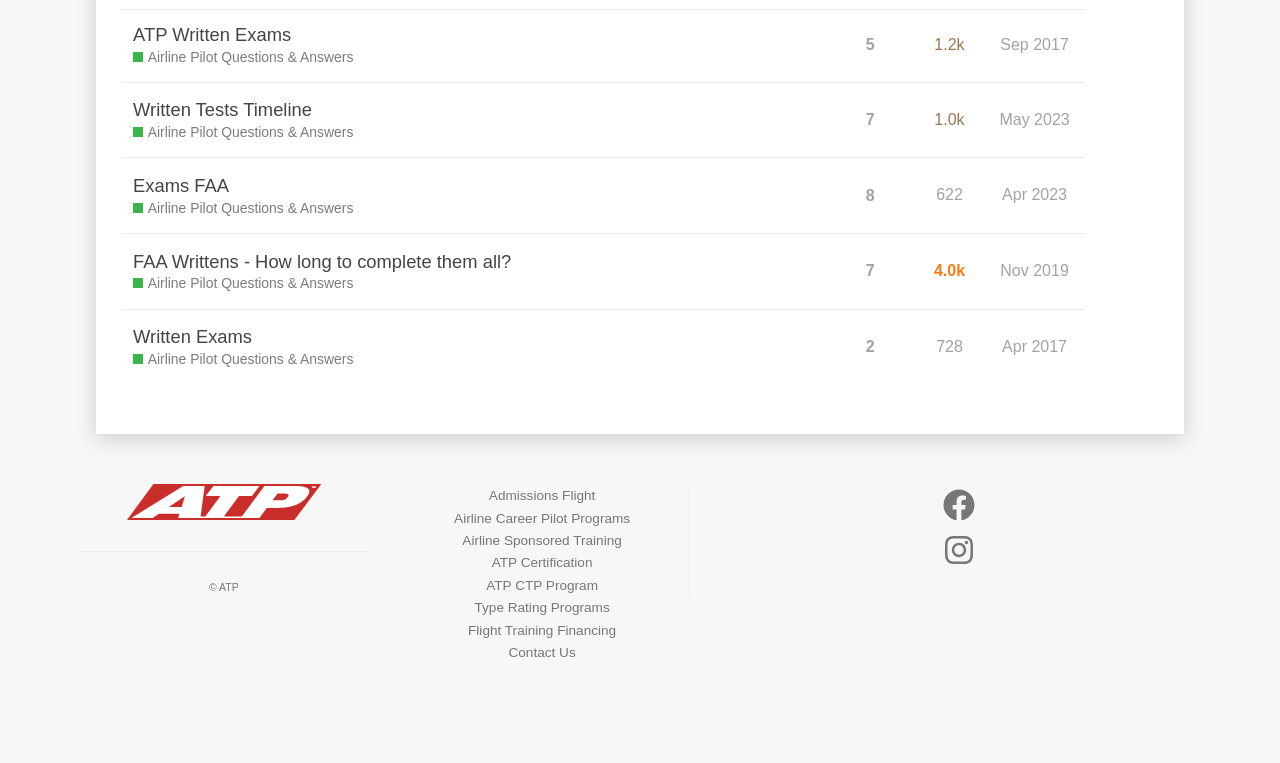What is the topic of the first row?
Look at the image and construct a detailed response to the question.

The first row contains a gridcell with a heading 'ATP Written Exams' and a link 'Airline Pilot Questions & Answers', indicating that the topic of the first row is related to ATP written exams and airline pilot questions.